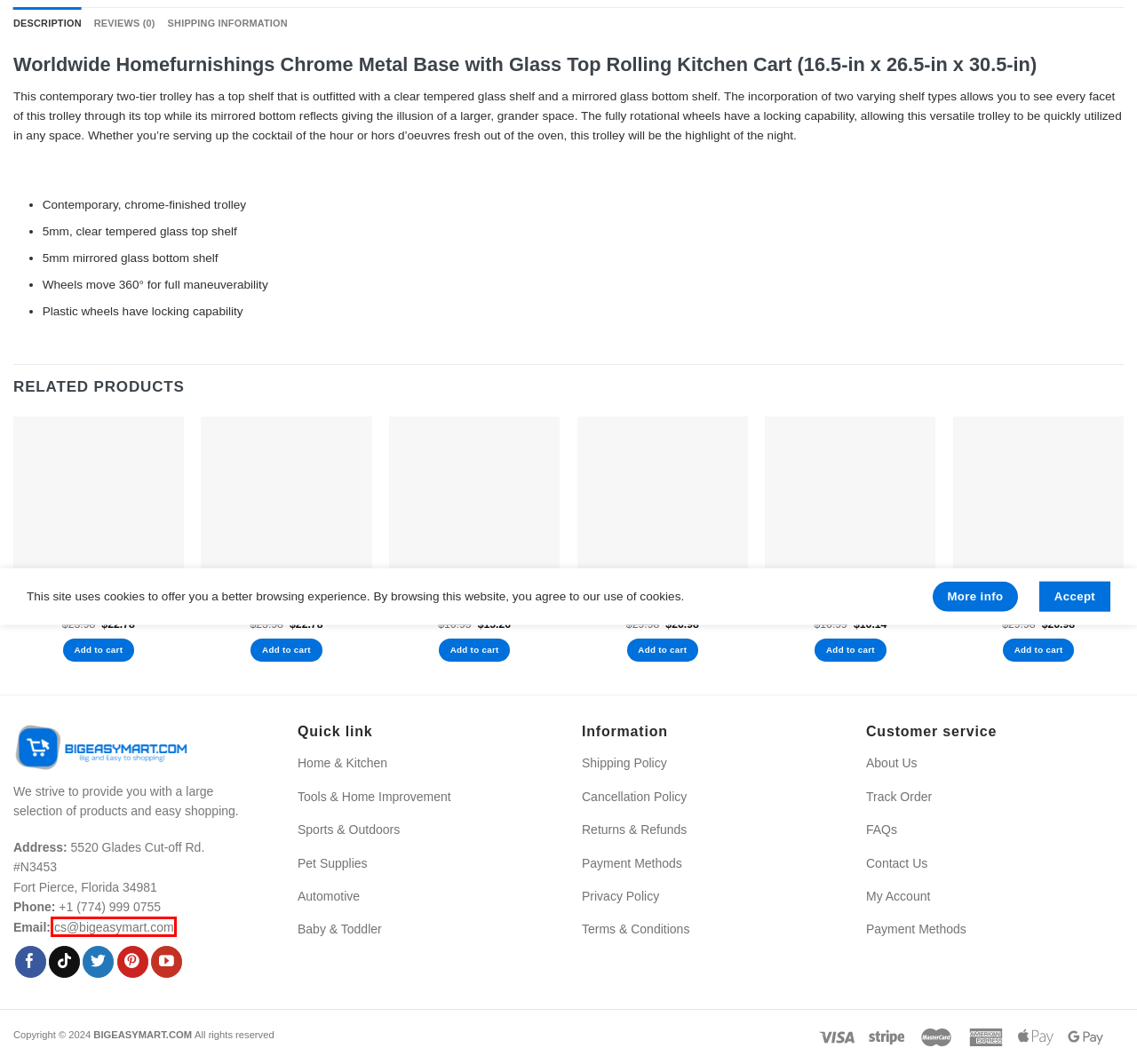You are provided a screenshot of a webpage featuring a red bounding box around a UI element. Choose the webpage description that most accurately represents the new webpage after clicking the element within the red bounding box. Here are the candidates:
A. OXO Good Grips Soft-Handled Can Opener
B. Privacy Policy | BigEasyMart.com
C. Returns & Refunds | BigEasyMart.com
D. OXO Good Grips 2-Piece Plastic Cutting Board Set (Pack Of 1),Clear | BigEasyMart.com
E. Payment Methods | BigEasyMart.com
F. Full Circle Scrap Happy Food Scrap Collector Freezer Bin
G. Shipping Policy | BigEasyMart.com
H. YETI Rambler 20 Oz Tumbler, Stainless Steel, Vacuum Insulated, Sharptail Taupe | BigEasyMart.com

H